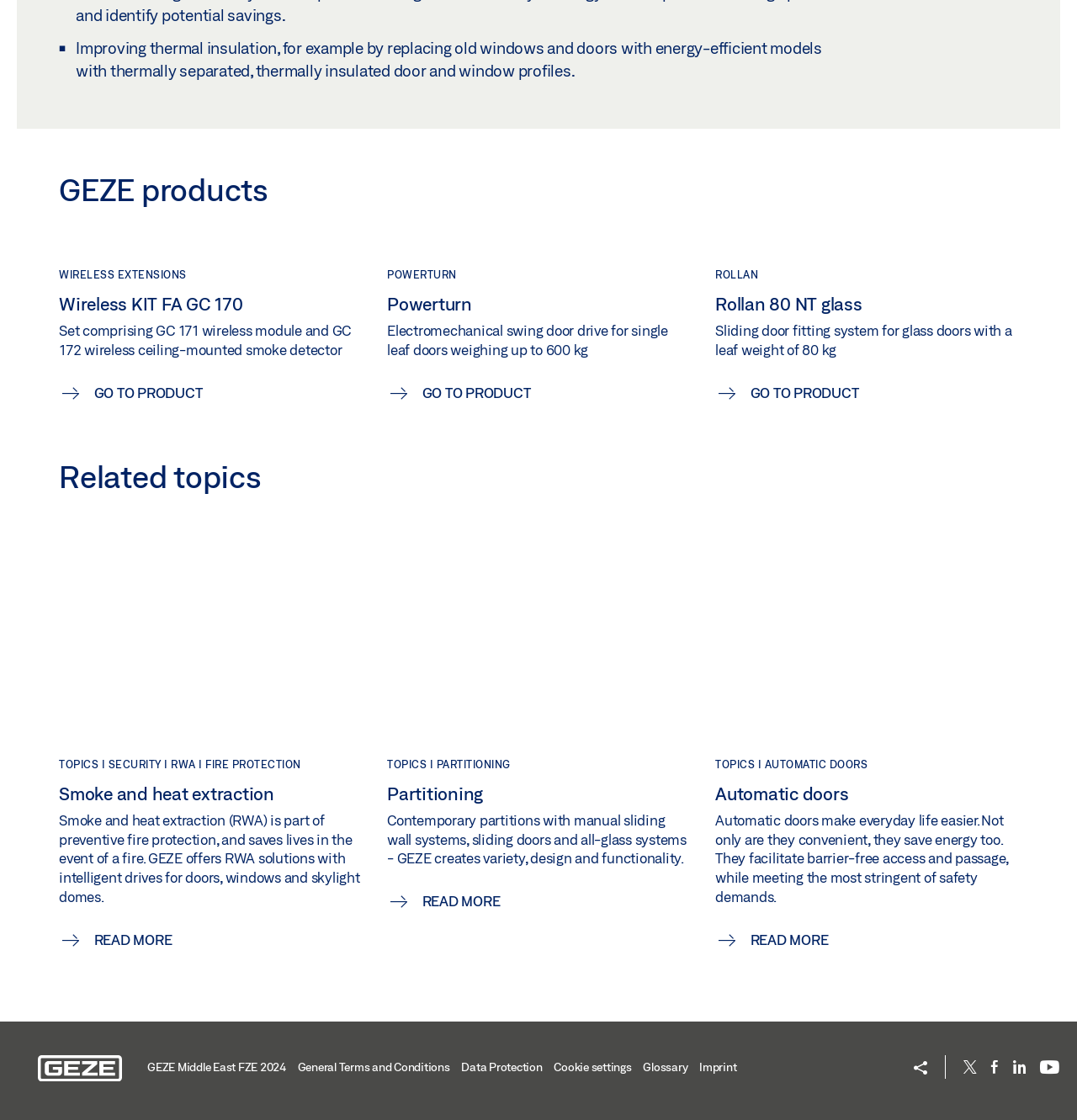Answer the question with a single word or phrase: 
What is the location of the social media links?

Bottom right corner